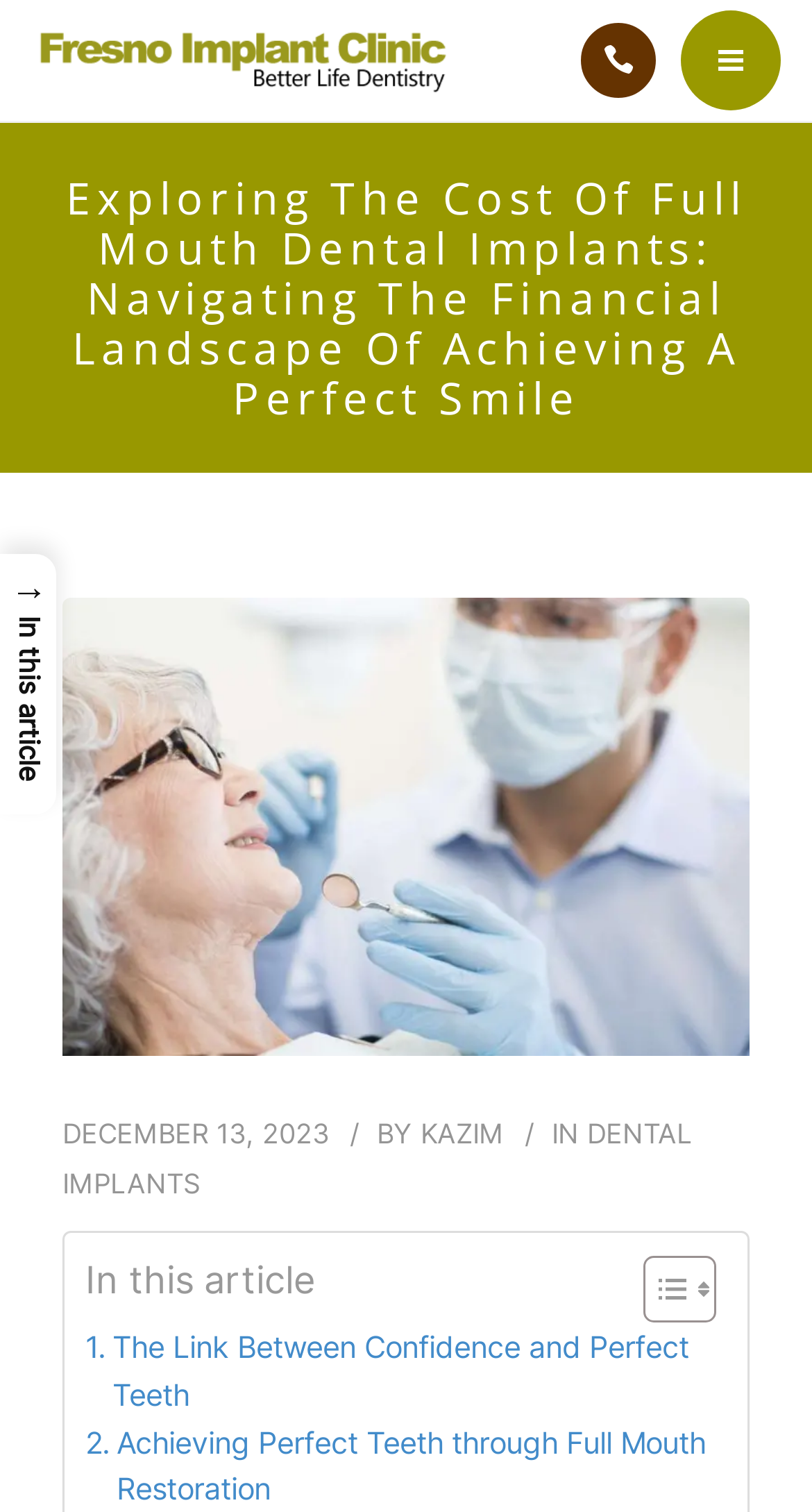Find and specify the bounding box coordinates that correspond to the clickable region for the instruction: "Go to HOME page".

[0.062, 0.081, 0.938, 0.149]